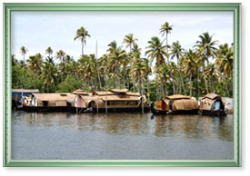What is unique about the design of the houseboats?
Look at the image and provide a short answer using one word or a phrase.

Thatched roofs